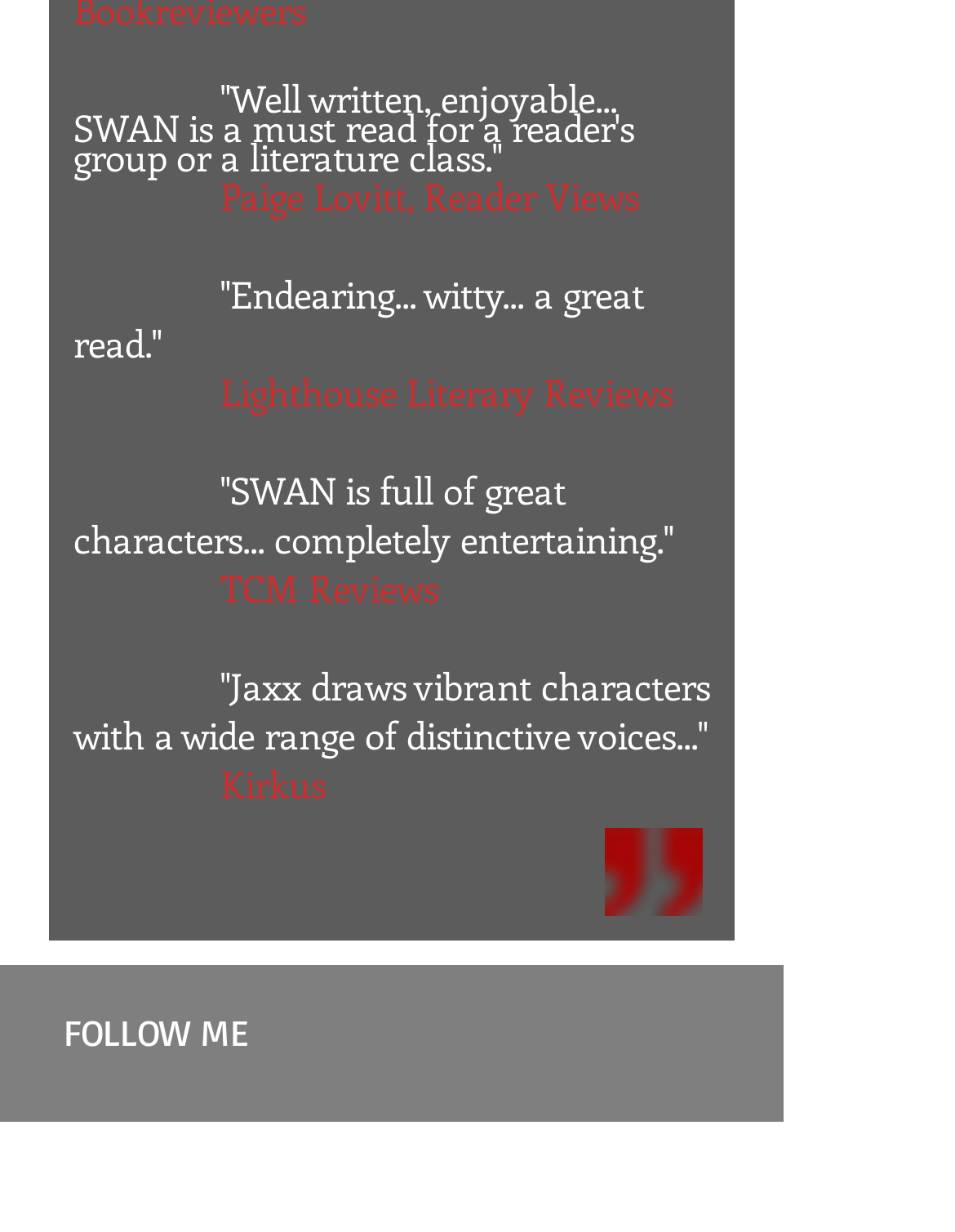Using the provided description Wix.com, find the bounding box coordinates for the UI element. Provide the coordinates in (top-left x, top-left y, bottom-right x, bottom-right y) format, ensuring all values are between 0 and 1.

[0.354, 0.957, 0.469, 0.989]